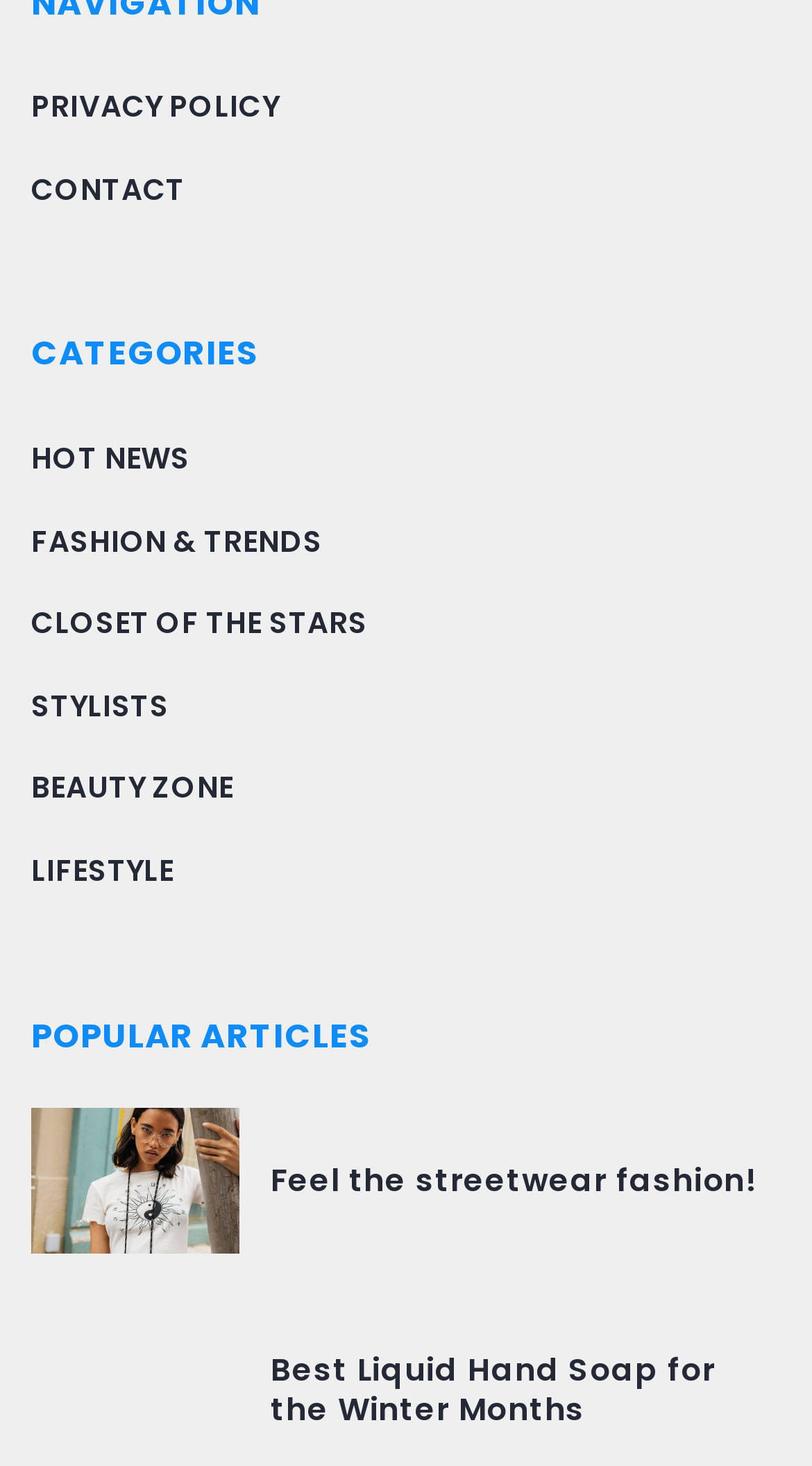Find the bounding box coordinates for the area that should be clicked to accomplish the instruction: "Read hot news".

[0.038, 0.298, 0.234, 0.327]